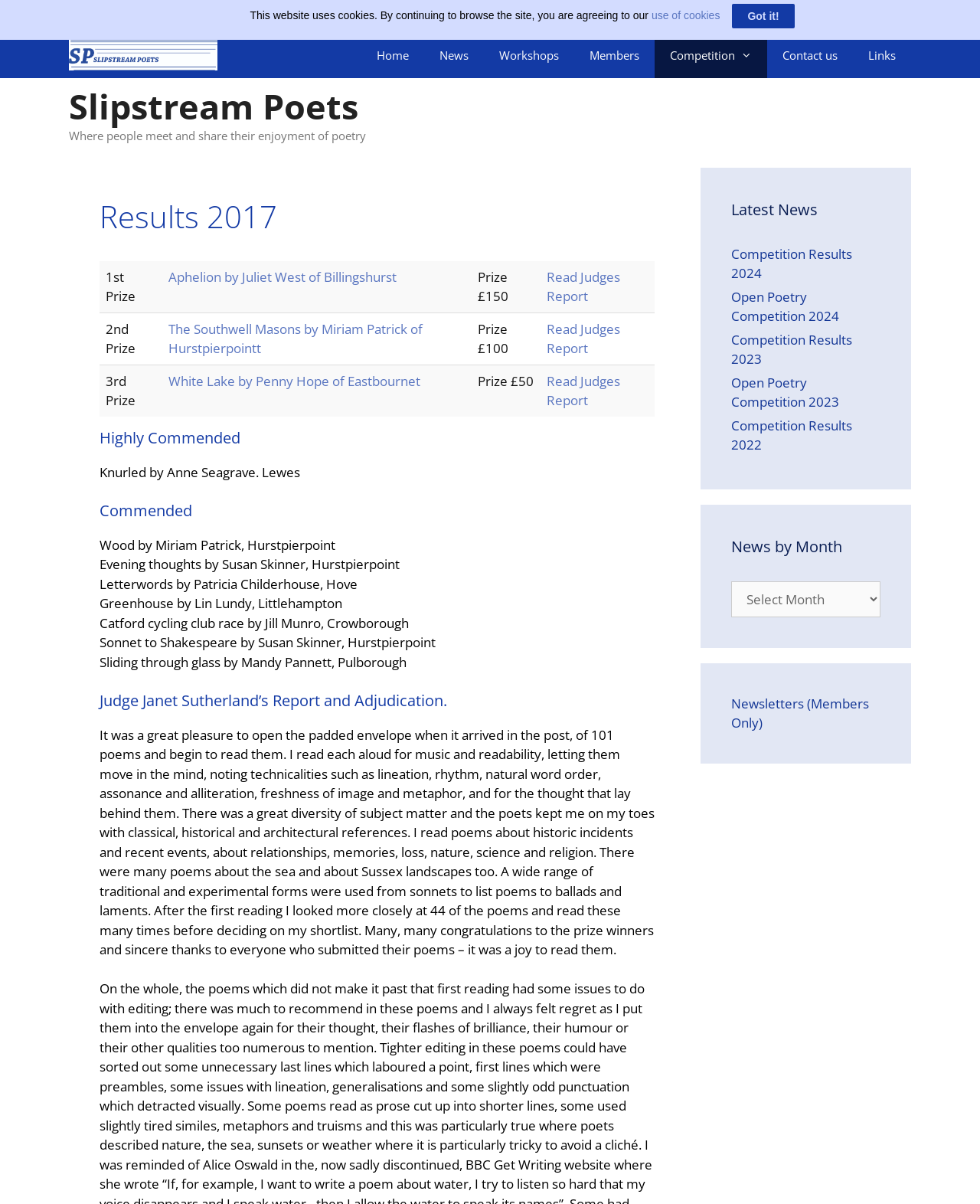Please provide a one-word or short phrase answer to the question:
What is the name of the poetry competition?

Slipstream Poets